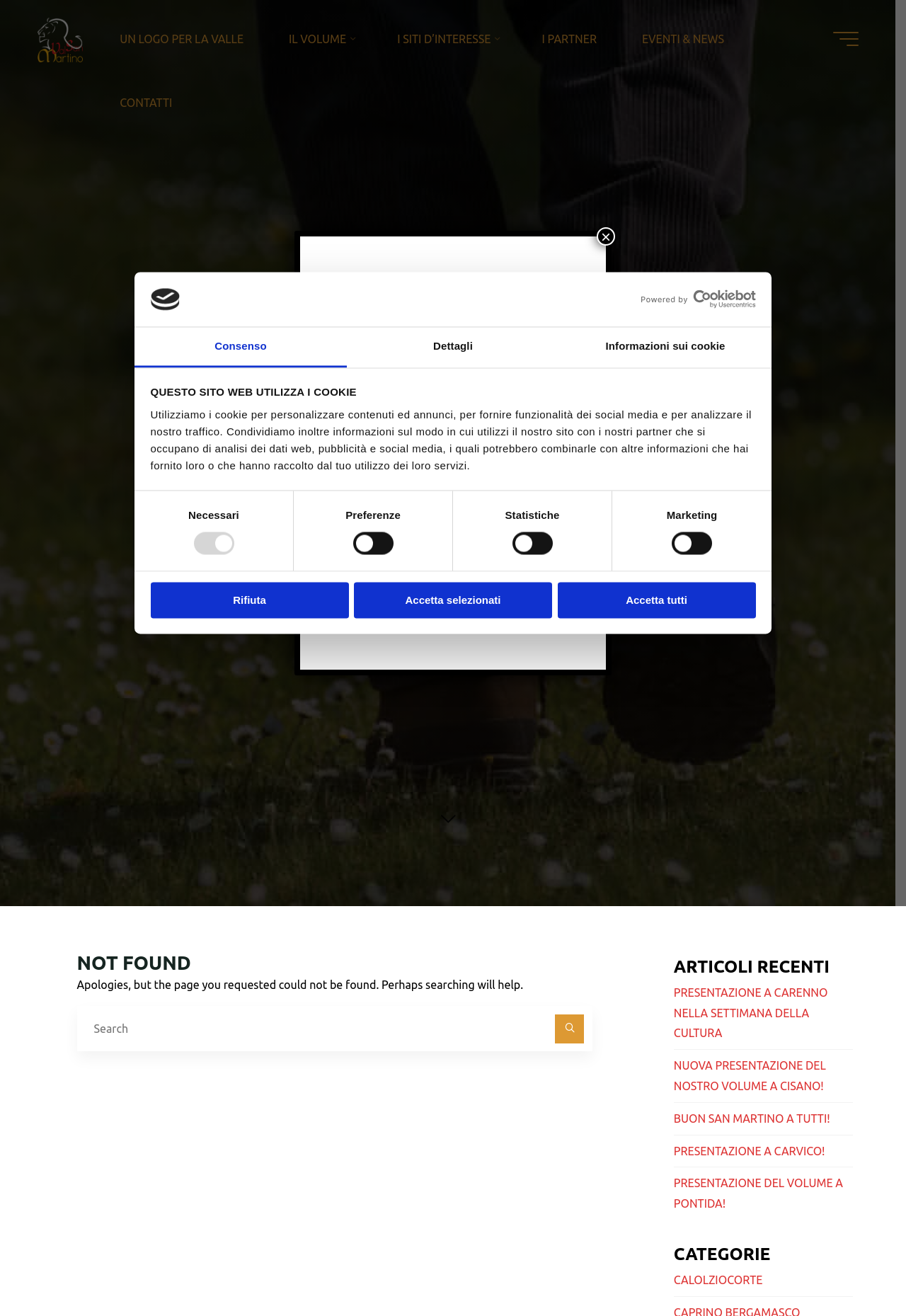How many categories are listed?
Answer the question with detailed information derived from the image.

I looked at the section under the 'CATEGORIE' heading and found only one category listed, which is 'CALOLZIOCORTE'.